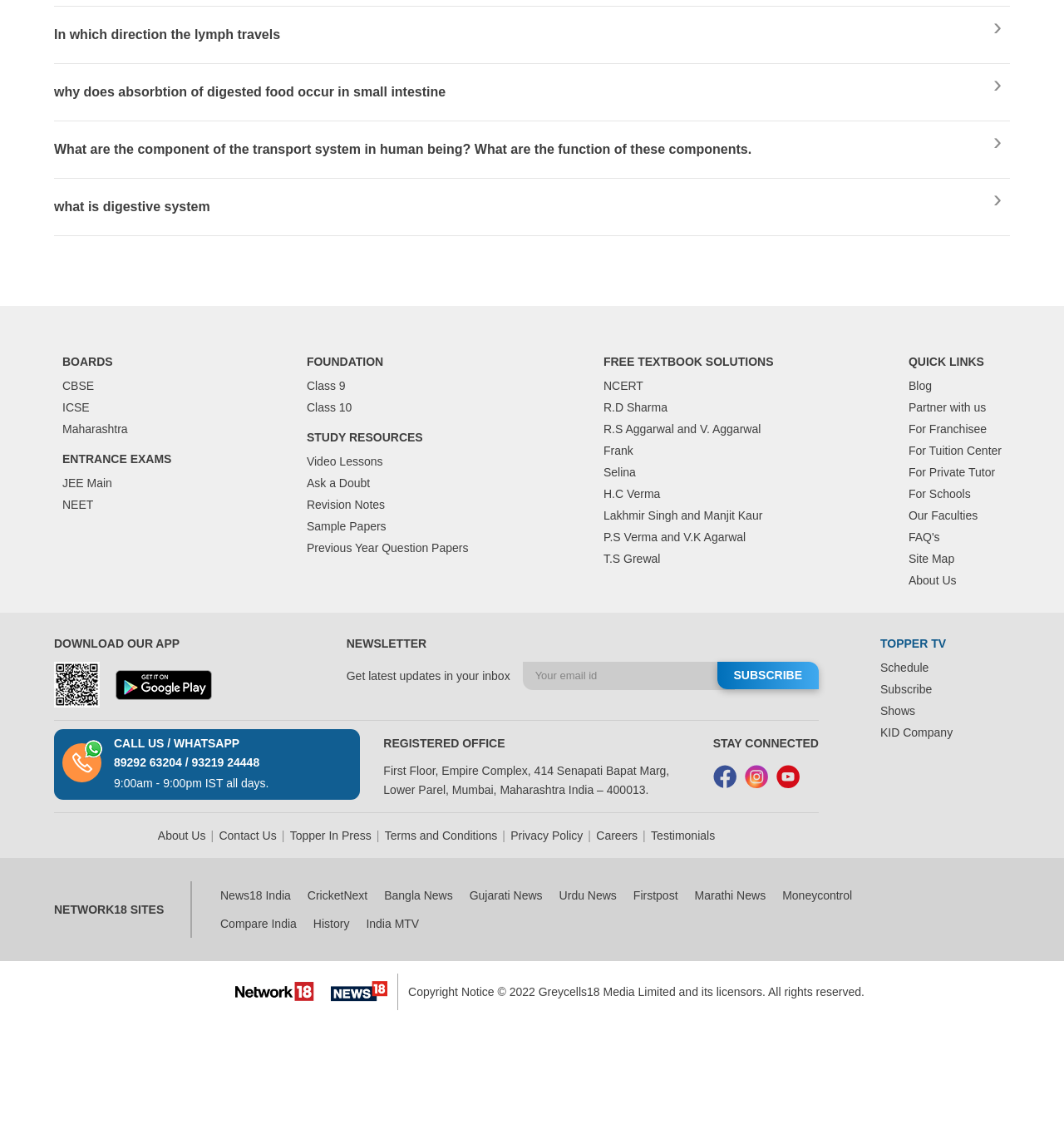What is the category of boards mentioned?
Provide a short answer using one word or a brief phrase based on the image.

CBSE, ICSE, Maharashtra